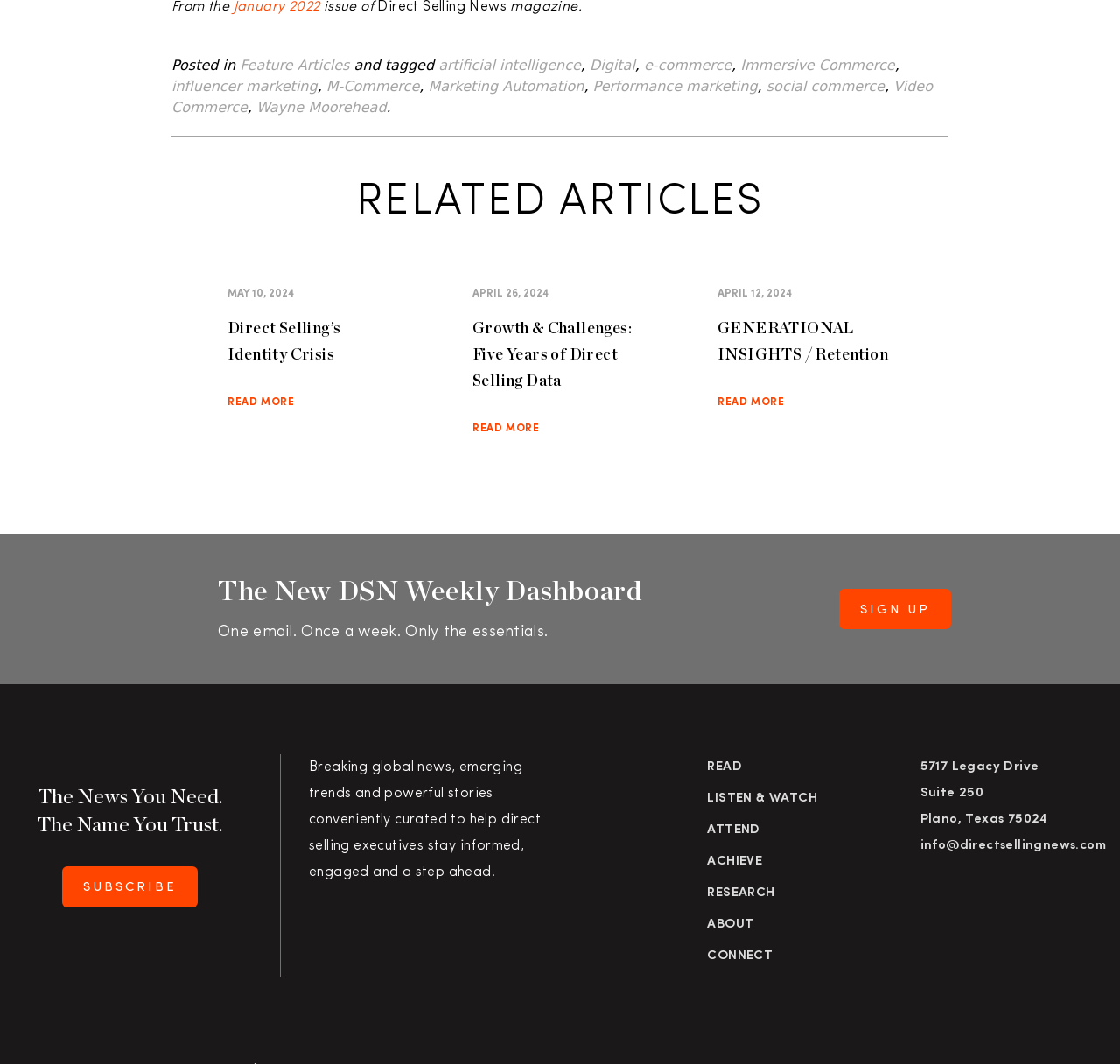Kindly determine the bounding box coordinates of the area that needs to be clicked to fulfill this instruction: "Read more about 'Growth & Challenges: Five Years of Direct Selling Data'".

[0.422, 0.296, 0.578, 0.37]